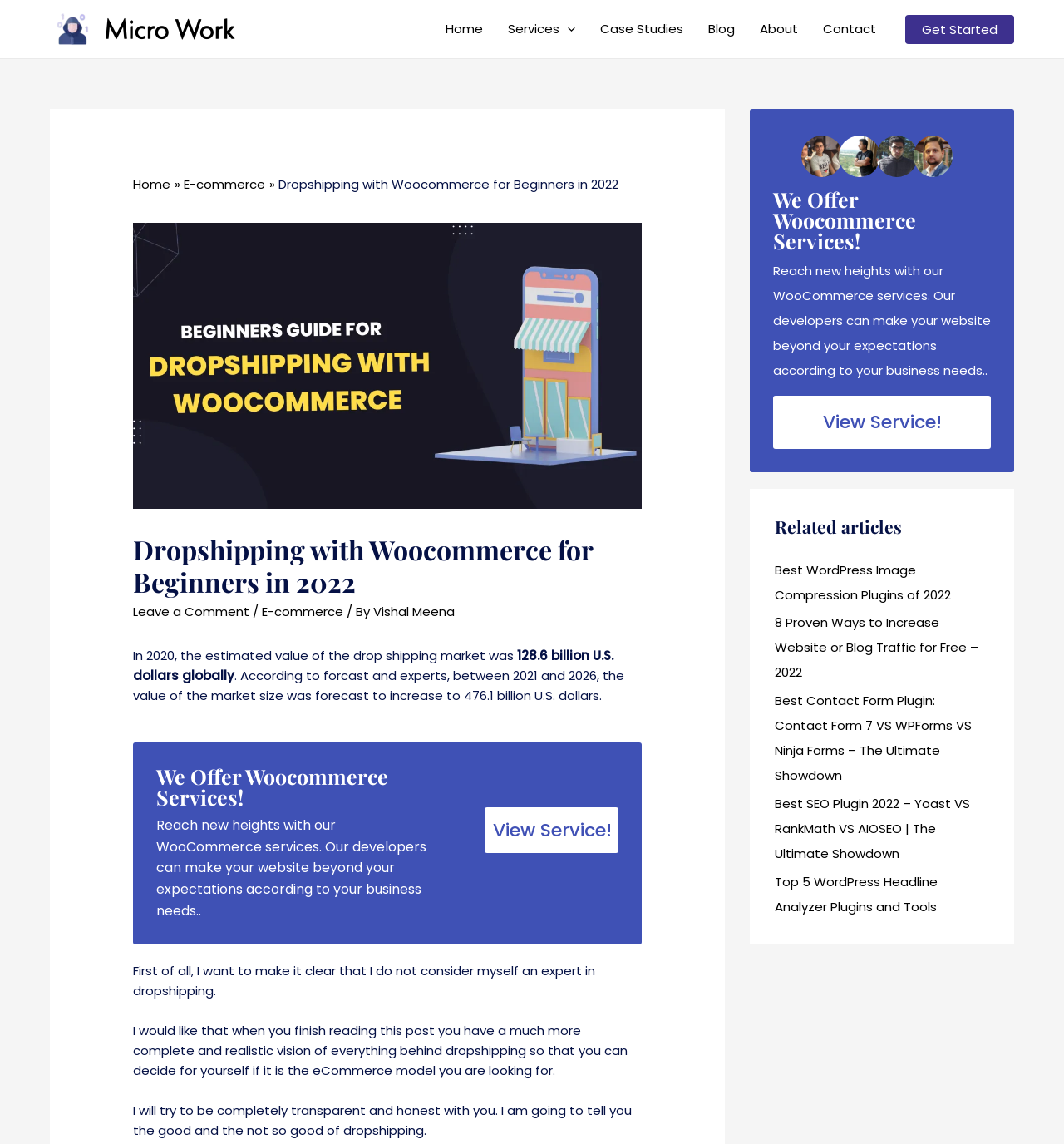Find and indicate the bounding box coordinates of the region you should select to follow the given instruction: "Click on the 'Get Started' link".

[0.851, 0.013, 0.953, 0.038]